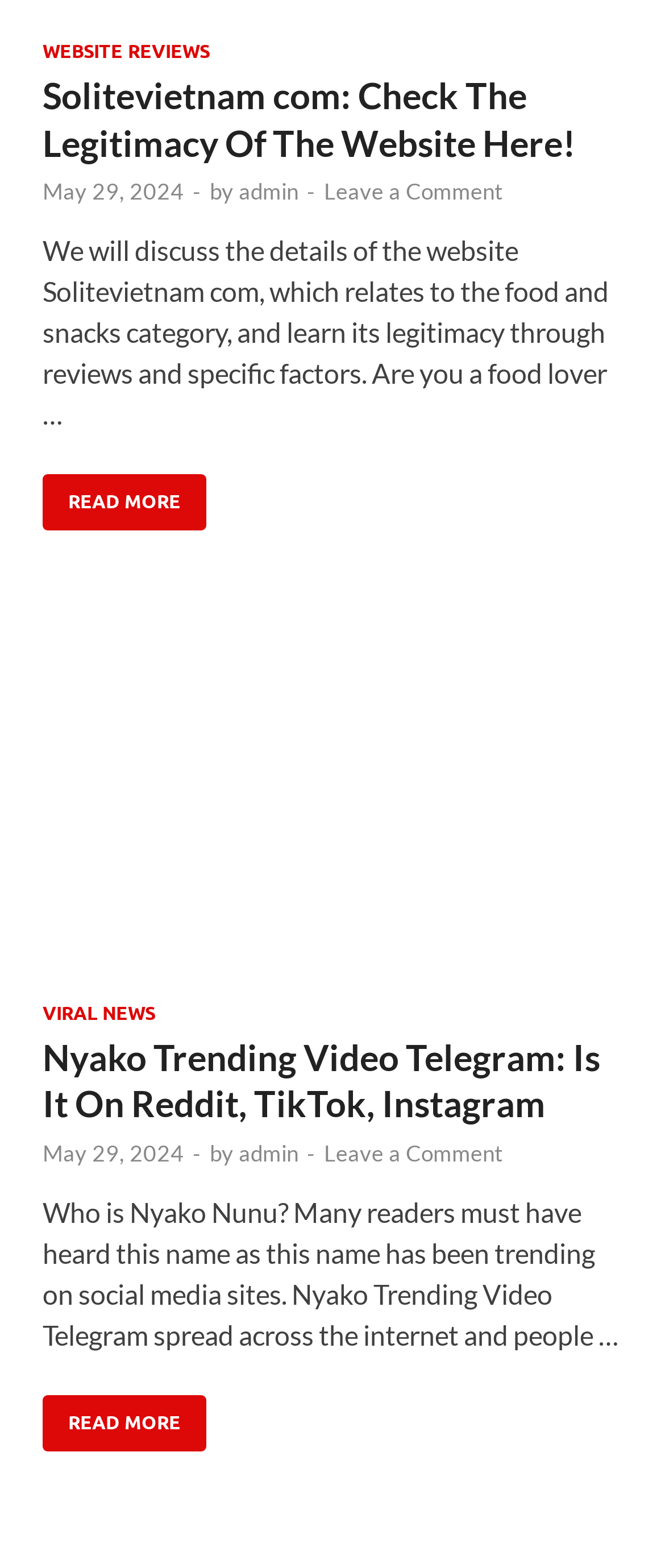Kindly determine the bounding box coordinates of the area that needs to be clicked to fulfill this instruction: "Read the article about Solitevietnam com".

[0.064, 0.149, 0.915, 0.275]